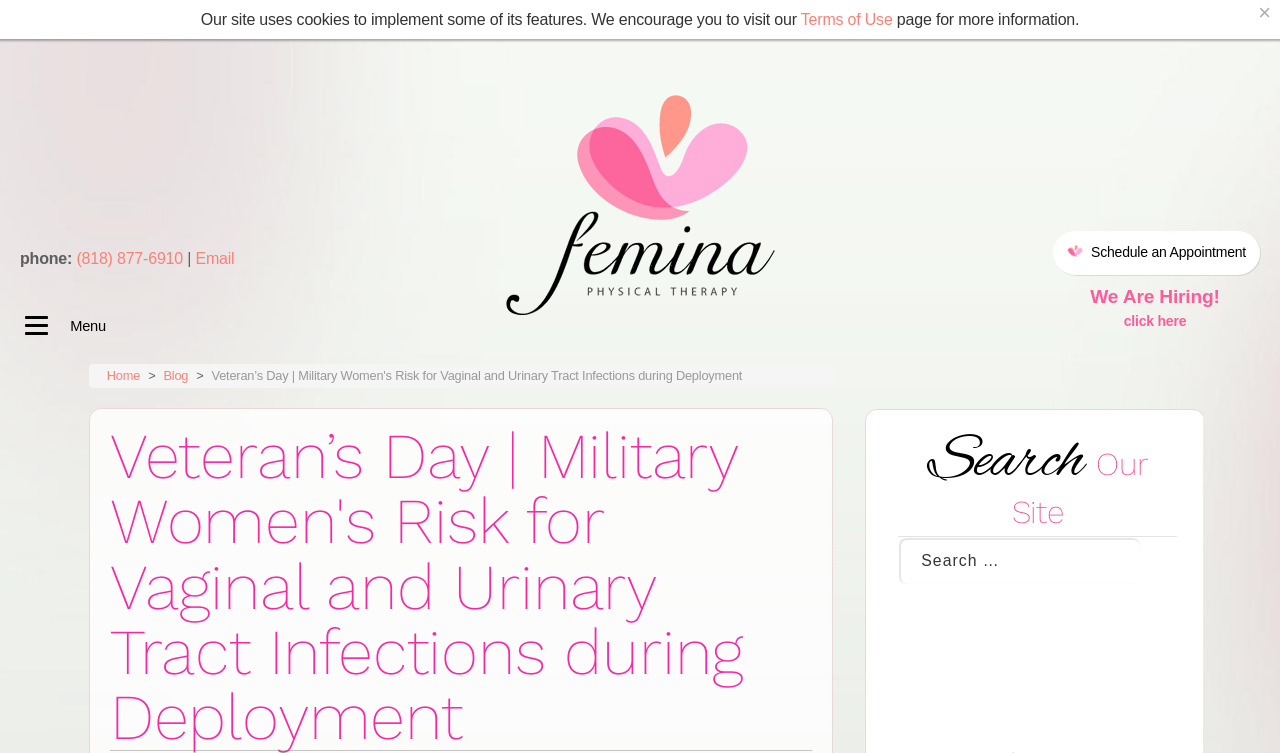Specify the bounding box coordinates of the area to click in order to follow the given instruction: "Read the blog."

[0.017, 0.915, 0.24, 0.962]